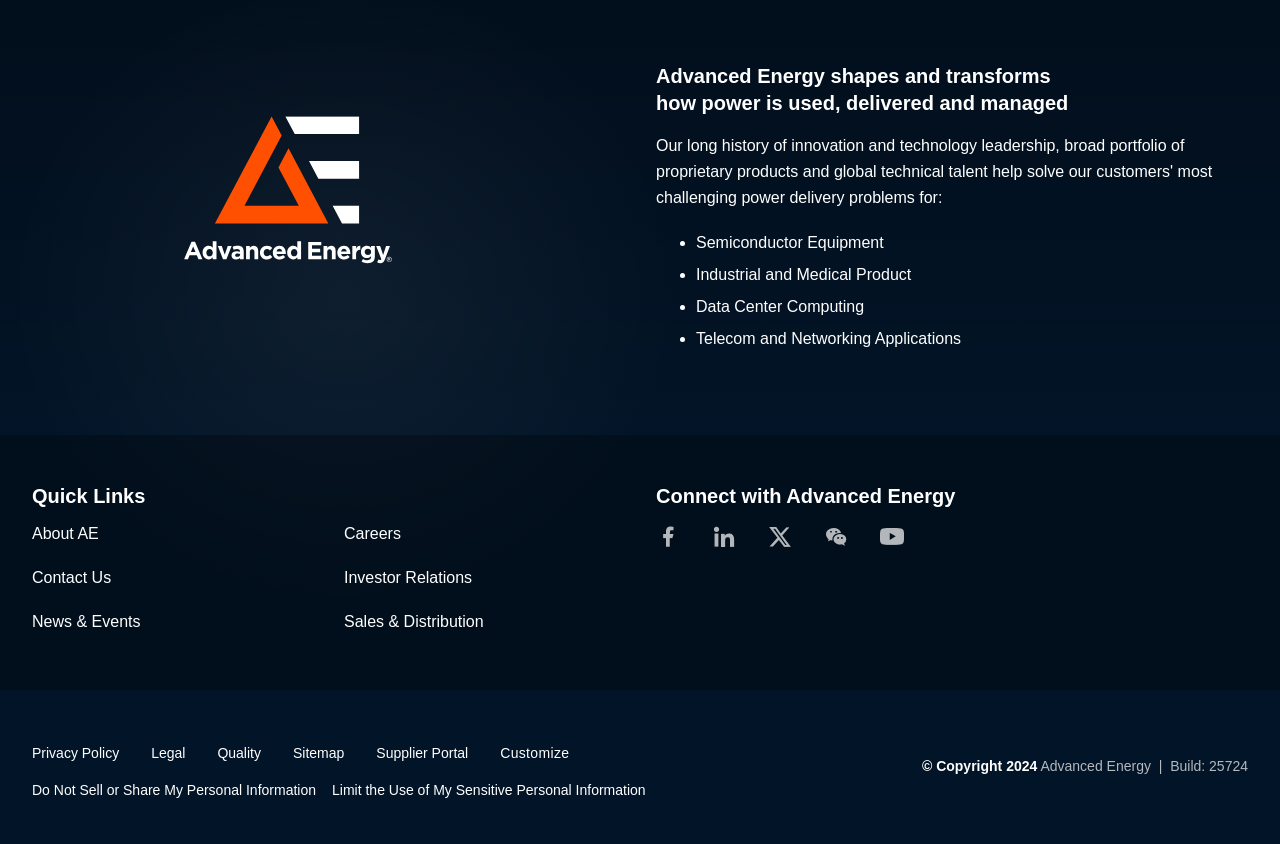Please determine the bounding box coordinates of the clickable area required to carry out the following instruction: "Follow Advanced Energy on Facebook". The coordinates must be four float numbers between 0 and 1, represented as [left, top, right, bottom].

[0.512, 0.618, 0.531, 0.654]